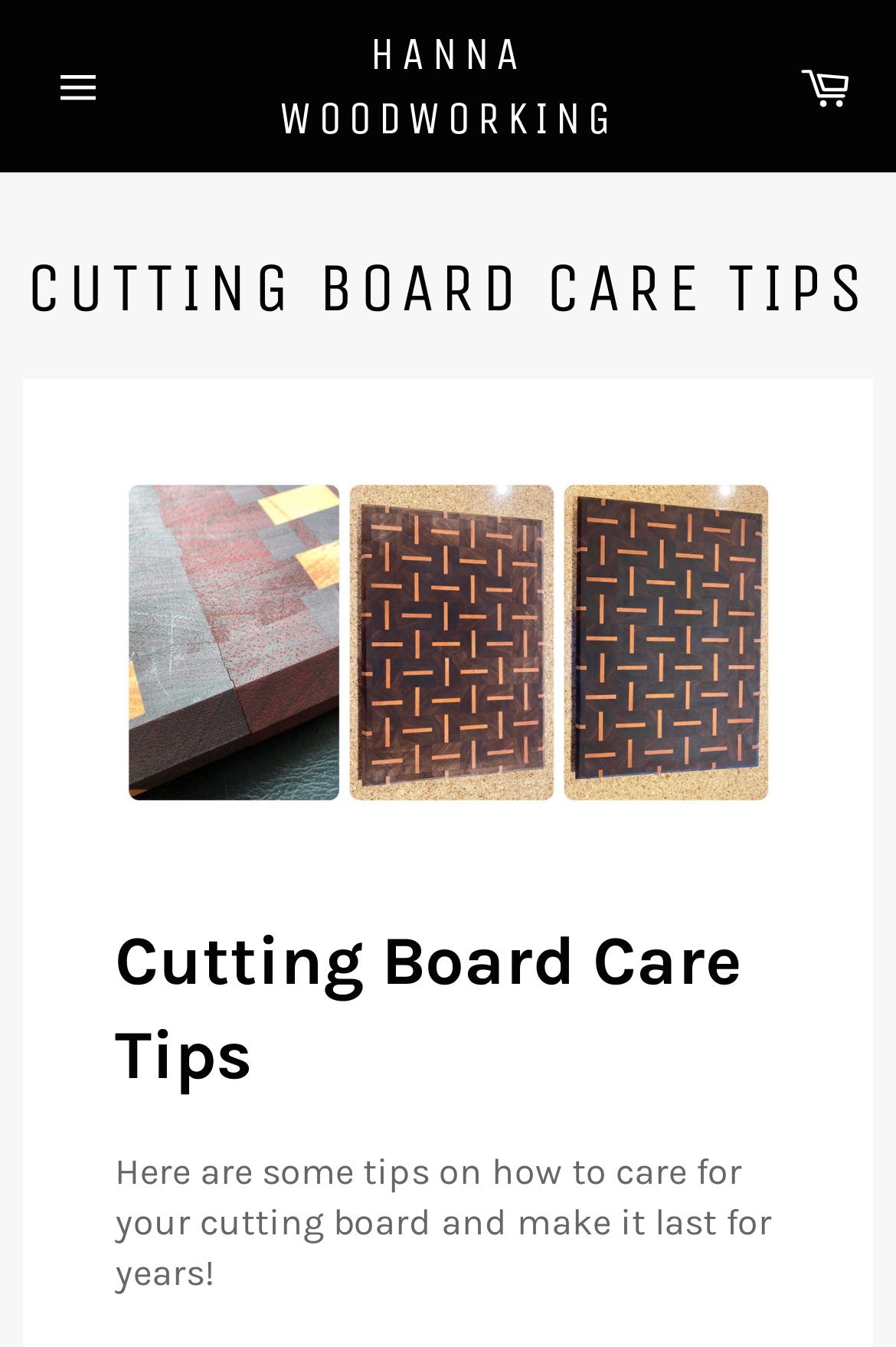Please find the bounding box for the UI component described as follows: "Cart".

[0.867, 0.028, 0.974, 0.1]